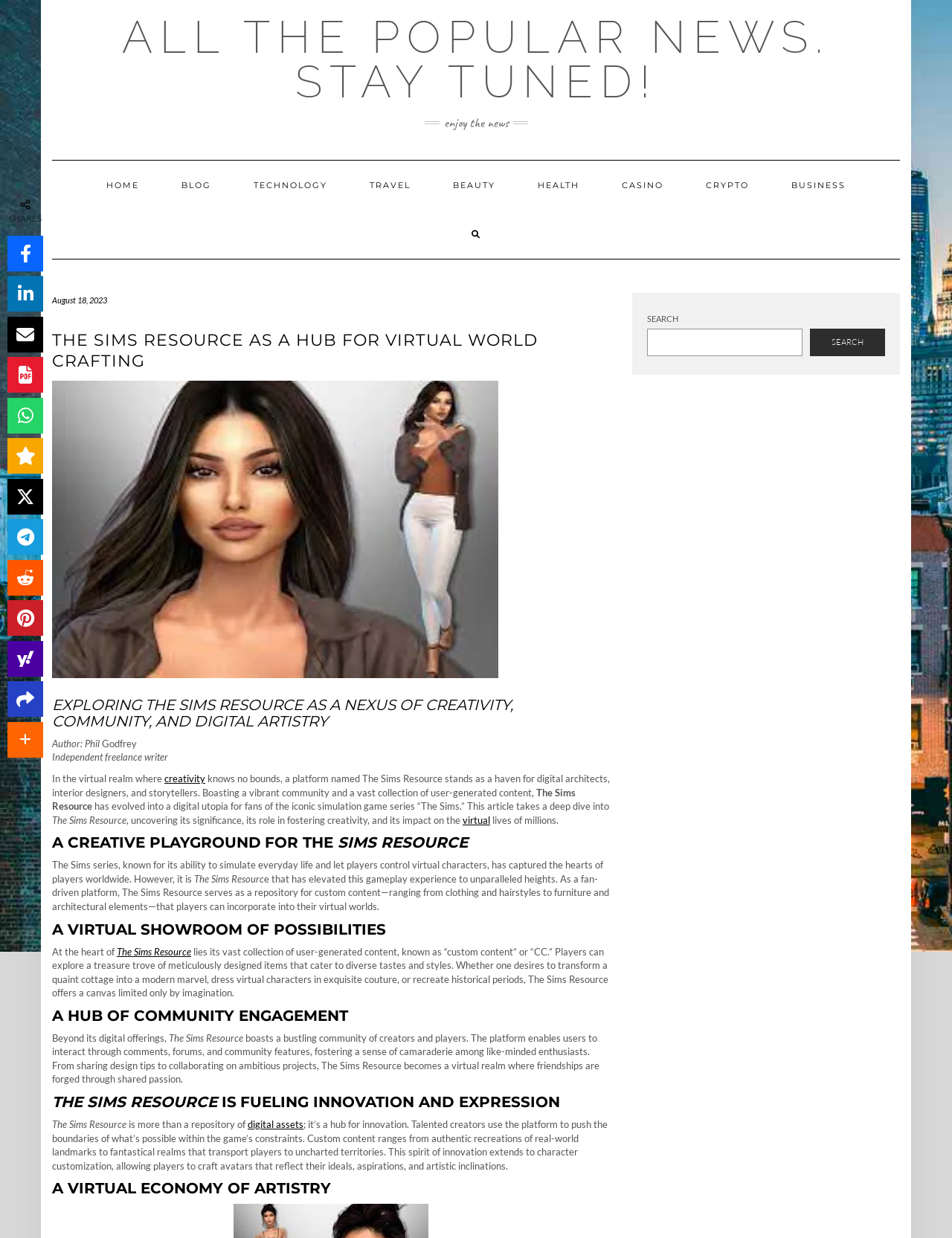How do users interact with each other on The Sims Resource?
From the image, respond with a single word or phrase.

Through comments, forums, and community features